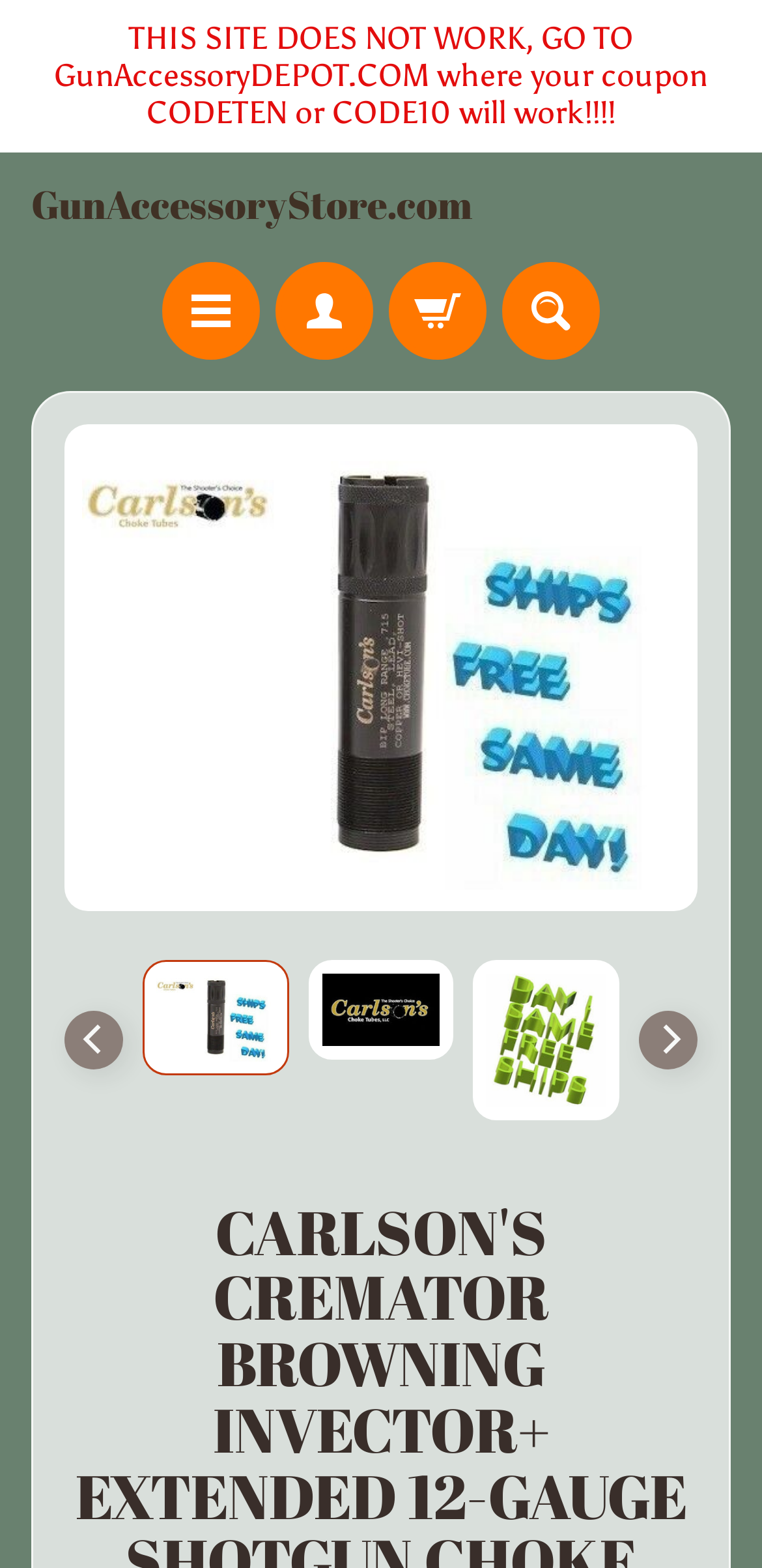What is the gauge of the shotgun?
Using the image as a reference, answer with just one word or a short phrase.

12